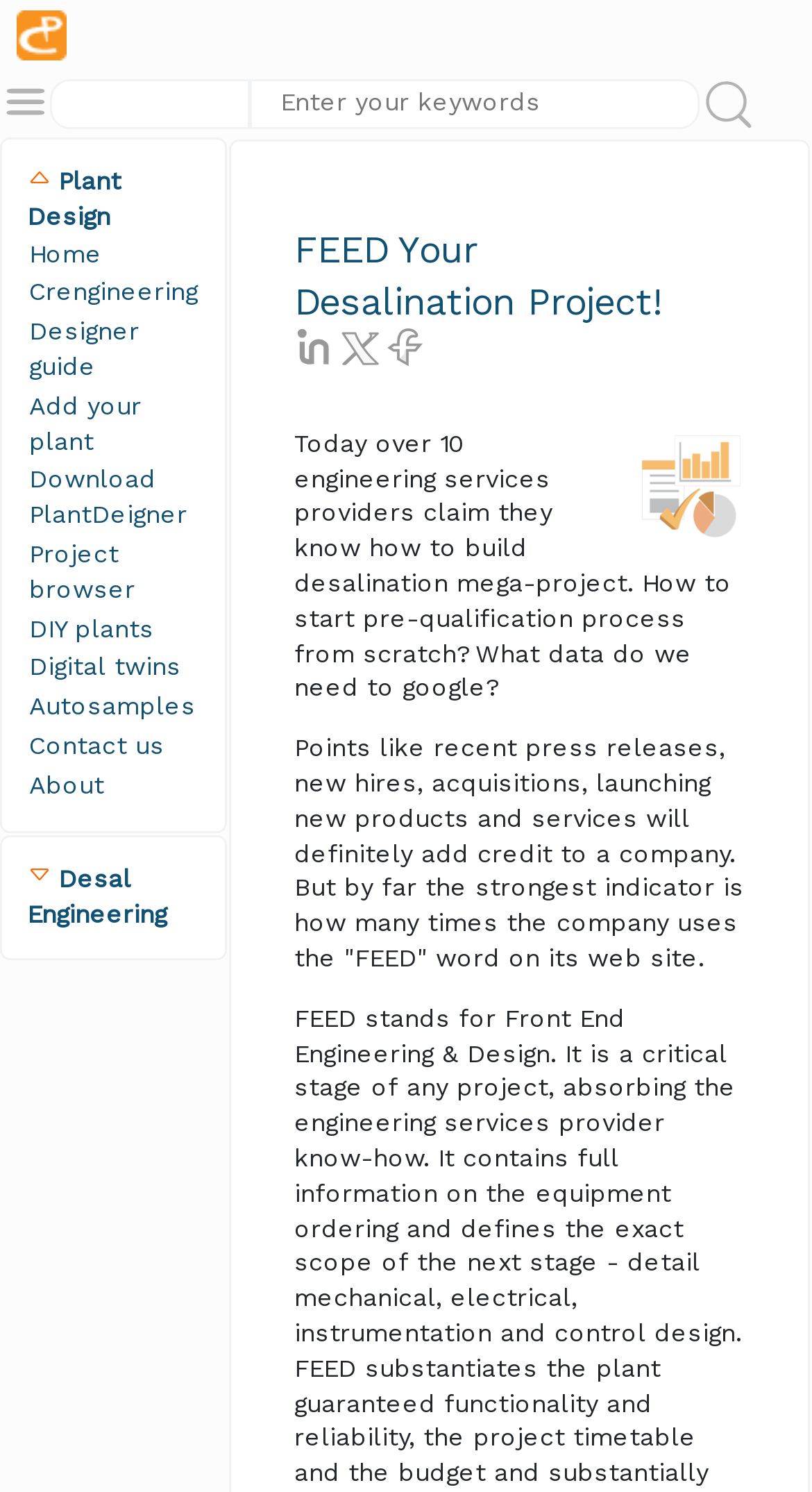Please pinpoint the bounding box coordinates for the region I should click to adhere to this instruction: "Click on Contact us".

[0.033, 0.487, 0.246, 0.513]